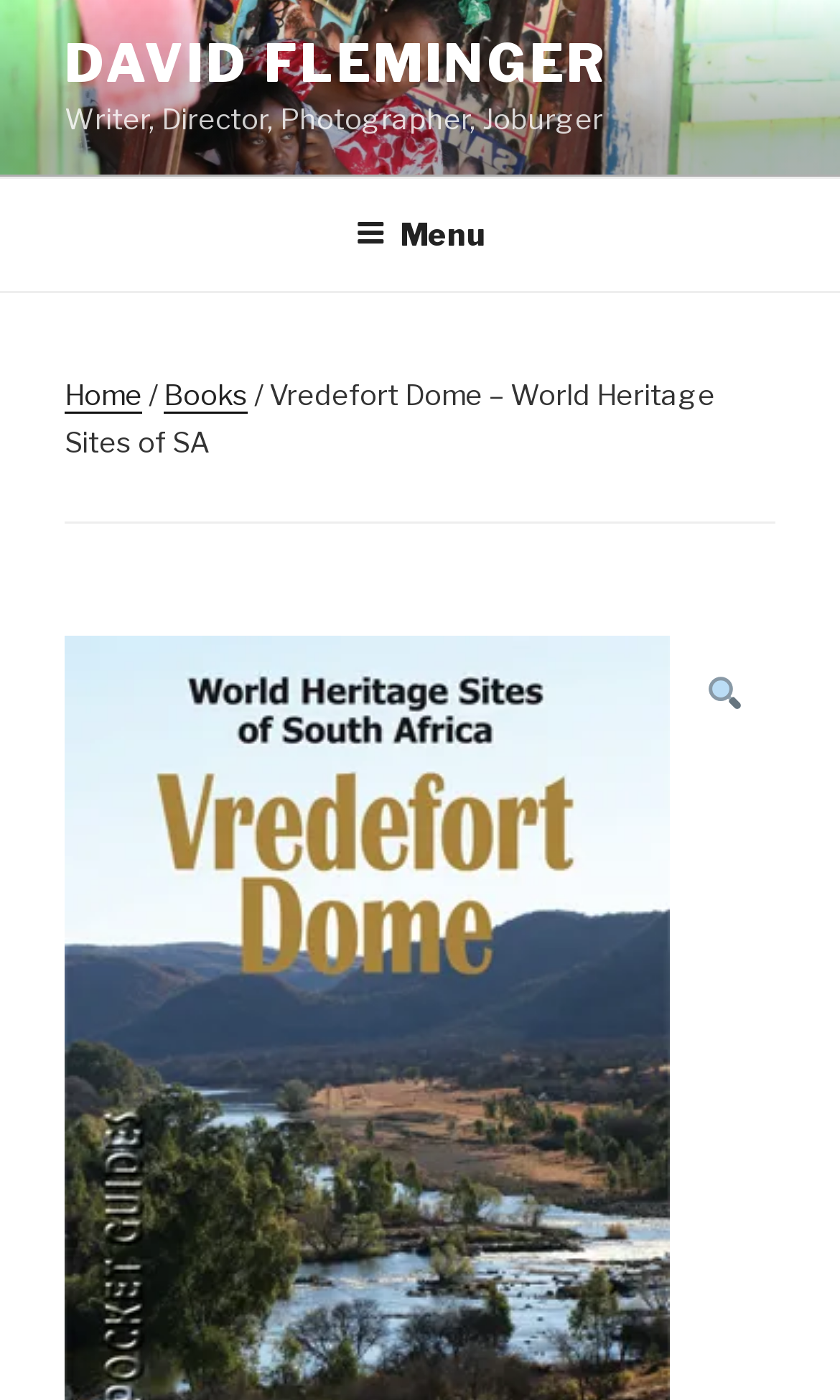Using the element description: "David Fleminger", determine the bounding box coordinates. The coordinates should be in the format [left, top, right, bottom], with values between 0 and 1.

[0.077, 0.023, 0.723, 0.068]